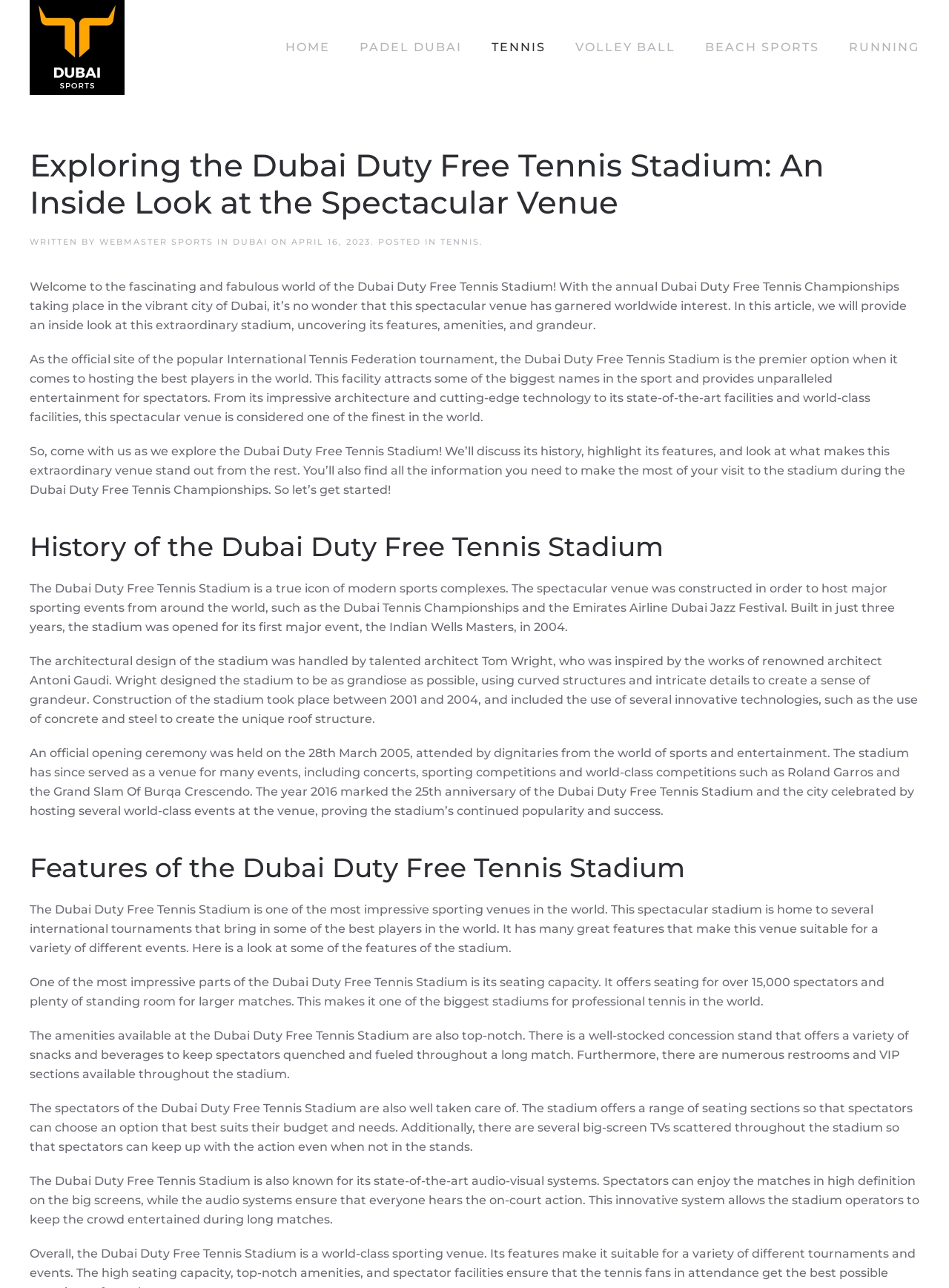Determine the bounding box coordinates for the region that must be clicked to execute the following instruction: "Click on the 'WEBMASTER SPORTS IN DUBAI' link".

[0.105, 0.184, 0.282, 0.192]